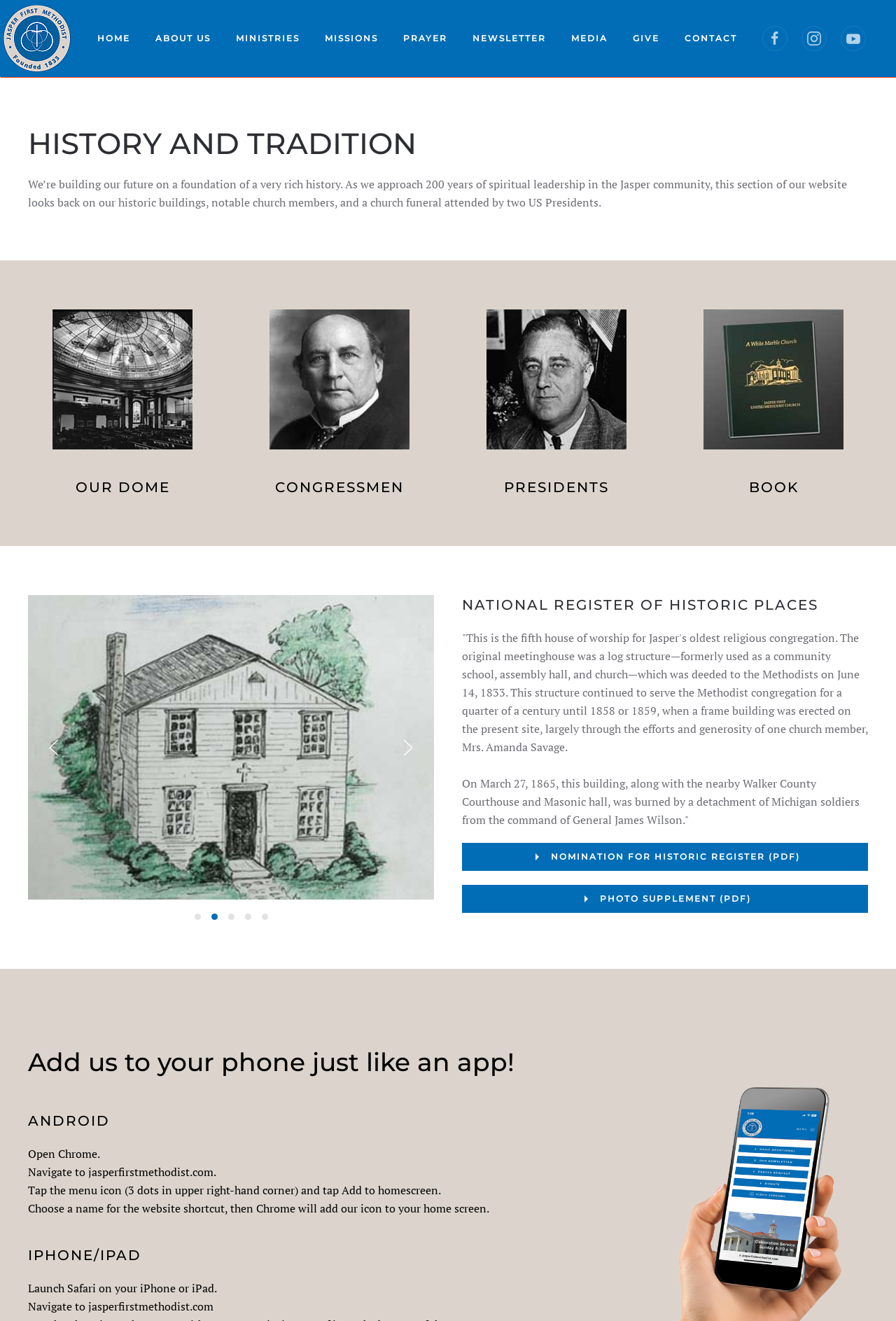How many slides are in the carousel?
Please ensure your answer to the question is detailed and covers all necessary aspects.

The carousel is located in the 'HISTORY AND TRADITION' section of the webpage and contains 5 tabs labeled 'Slide 1' to 'Slide 5'. This suggests that there are 5 slides in the carousel.